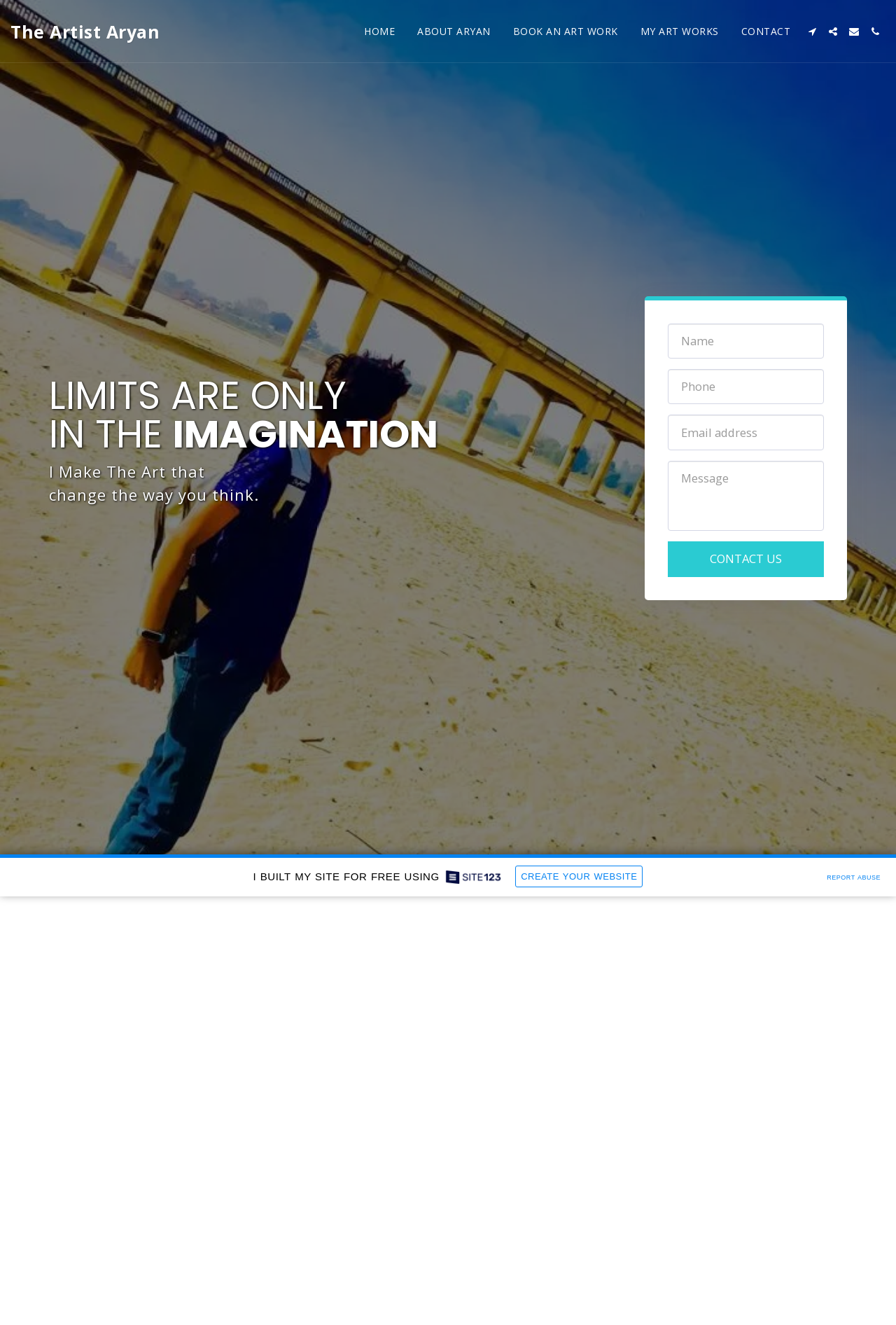Answer the question briefly using a single word or phrase: 
What tools does the artist use for digital art?

Procreate, Sketchbook Pro, Adobe Illustrator